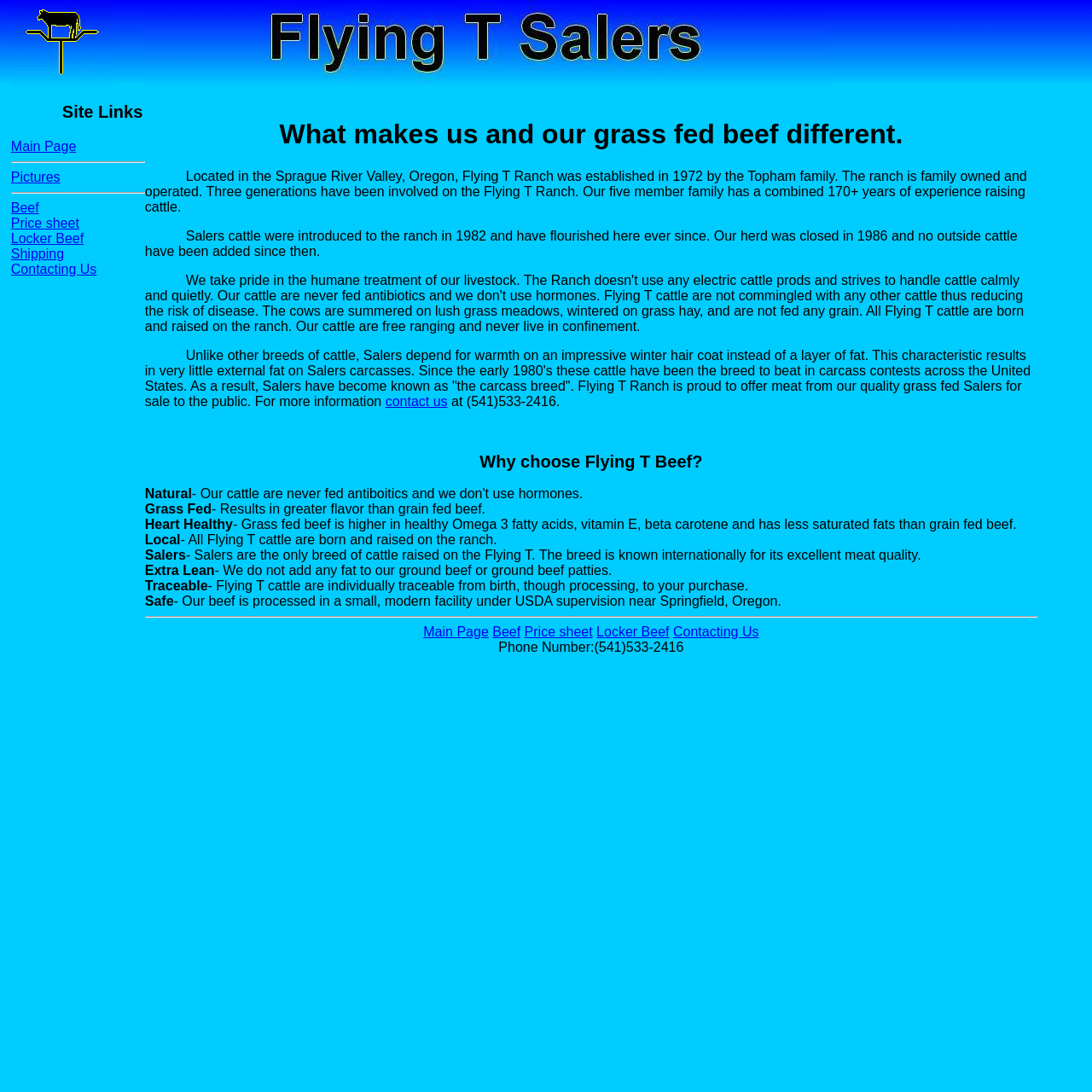Locate the bounding box coordinates of the area to click to fulfill this instruction: "Click on the 'Beef' link". The bounding box should be presented as four float numbers between 0 and 1, in the order [left, top, right, bottom].

[0.451, 0.572, 0.477, 0.585]